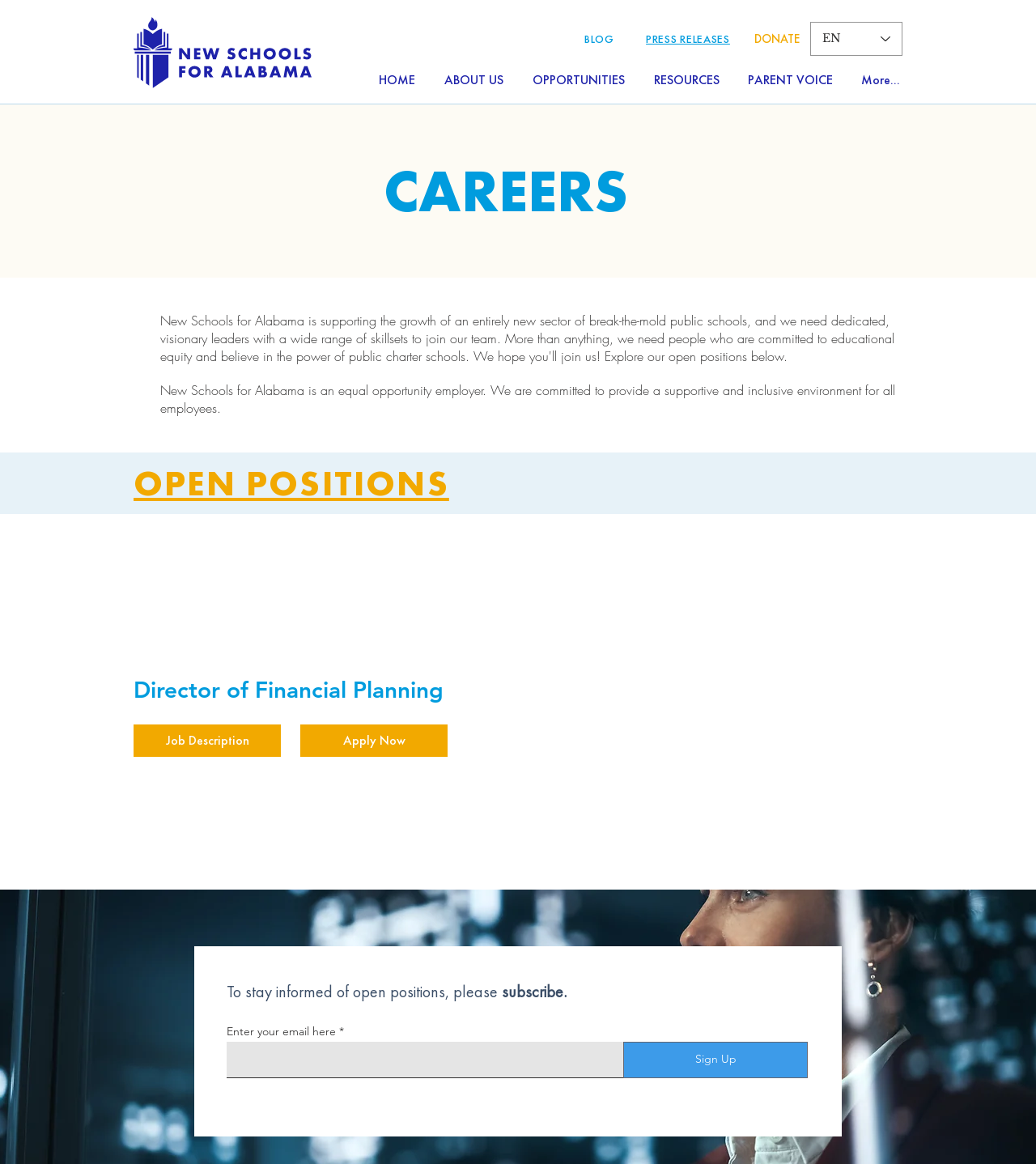Identify the coordinates of the bounding box for the element described below: "PRESS RELEASES". Return the coordinates as four float numbers between 0 and 1: [left, top, right, bottom].

[0.624, 0.027, 0.705, 0.04]